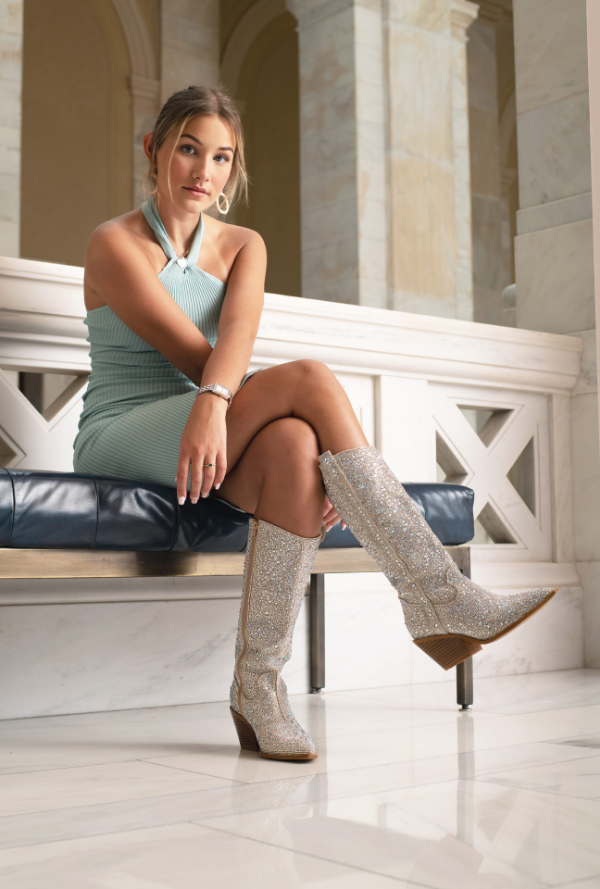Explain what the image portrays in a detailed manner.

The image features a young woman seated gracefully on a dark blue bench, set against a backdrop of elegant architectural details. She exudes a contemporary style, wearing a form-fitting light blue dress that elegantly showcases her figure, paired with striking, sparkling rhinestone boots that rise high to her calves, adding a touch of glamour to her outfit. Her hair, styled in soft waves, frames her face, while she accessorizes with subtle jewelry, including hoop earrings and a bracelet that enhances her chic look.

The setting appears to be spacious and bright, with marble flooring and refined columns that hint at a stylish venue. The overall composition of the image captures a moment of poised sophistication, emphasizing both the woman's fashion choices and the refined architecture around her. The combination of her elegant attire and the stylish environment creates a striking visual that embodies modern elegance.